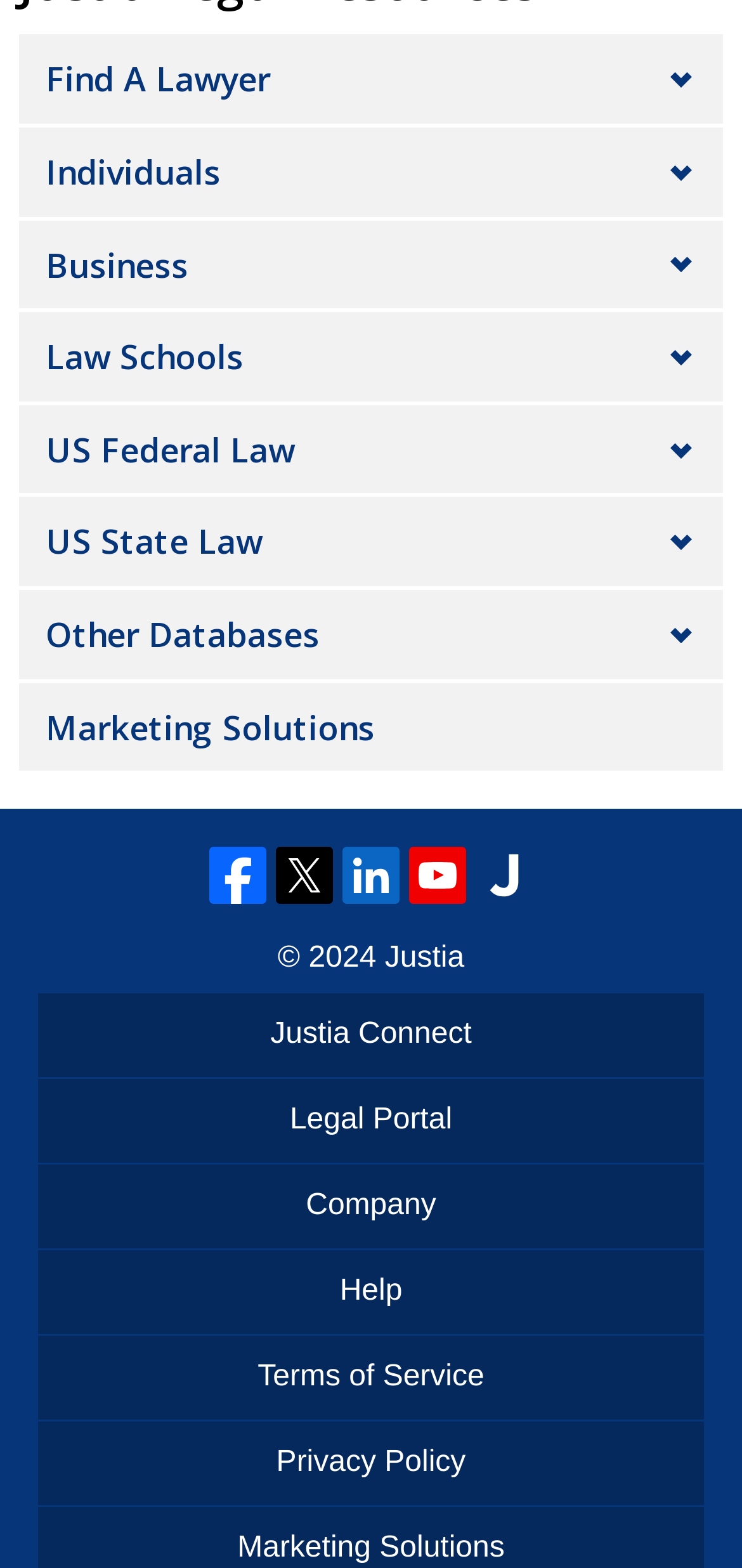Find the bounding box coordinates of the element's region that should be clicked in order to follow the given instruction: "Visit Individuals". The coordinates should consist of four float numbers between 0 and 1, i.e., [left, top, right, bottom].

[0.062, 0.095, 0.297, 0.124]